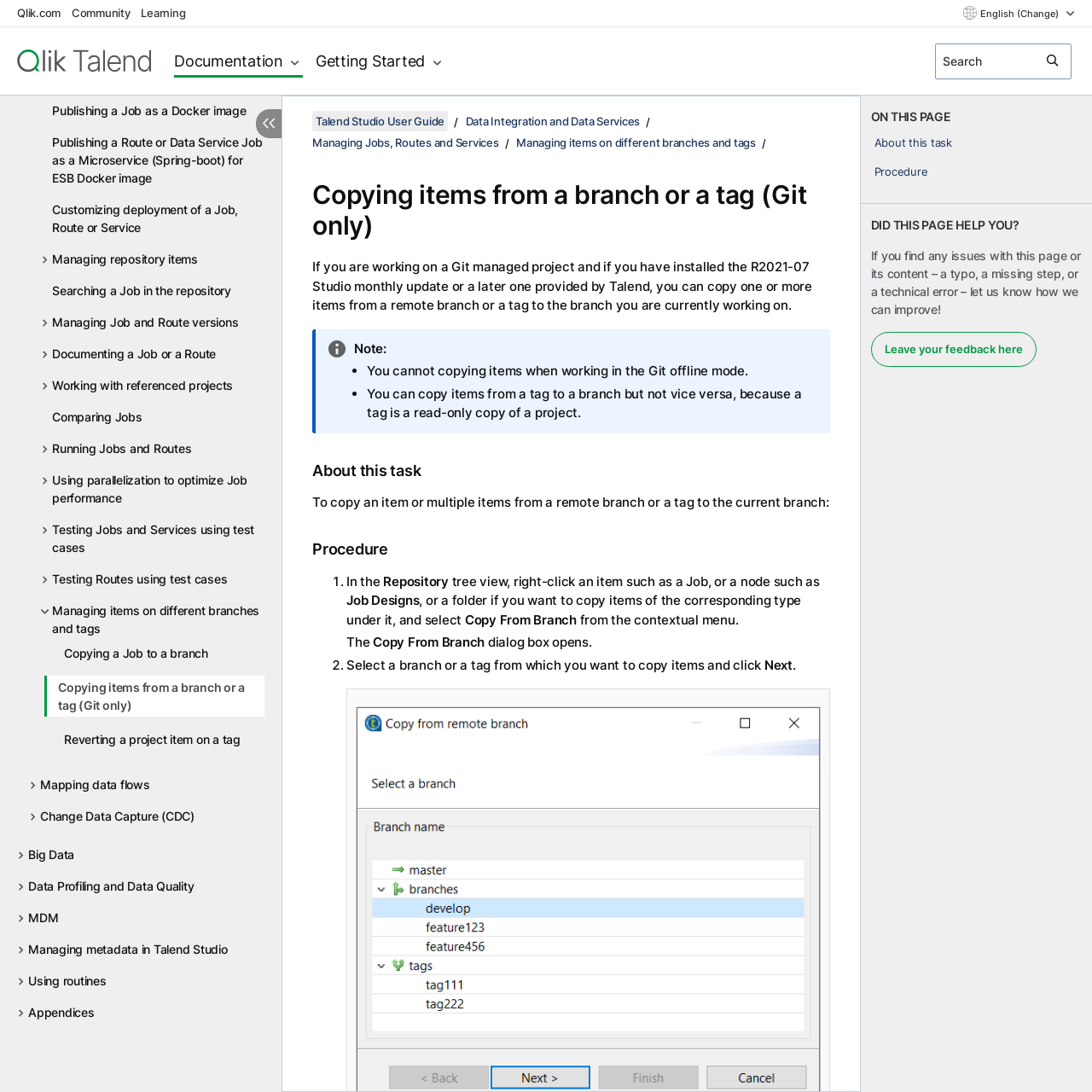Answer the question below using just one word or a short phrase: 
What is the current language selected?

English